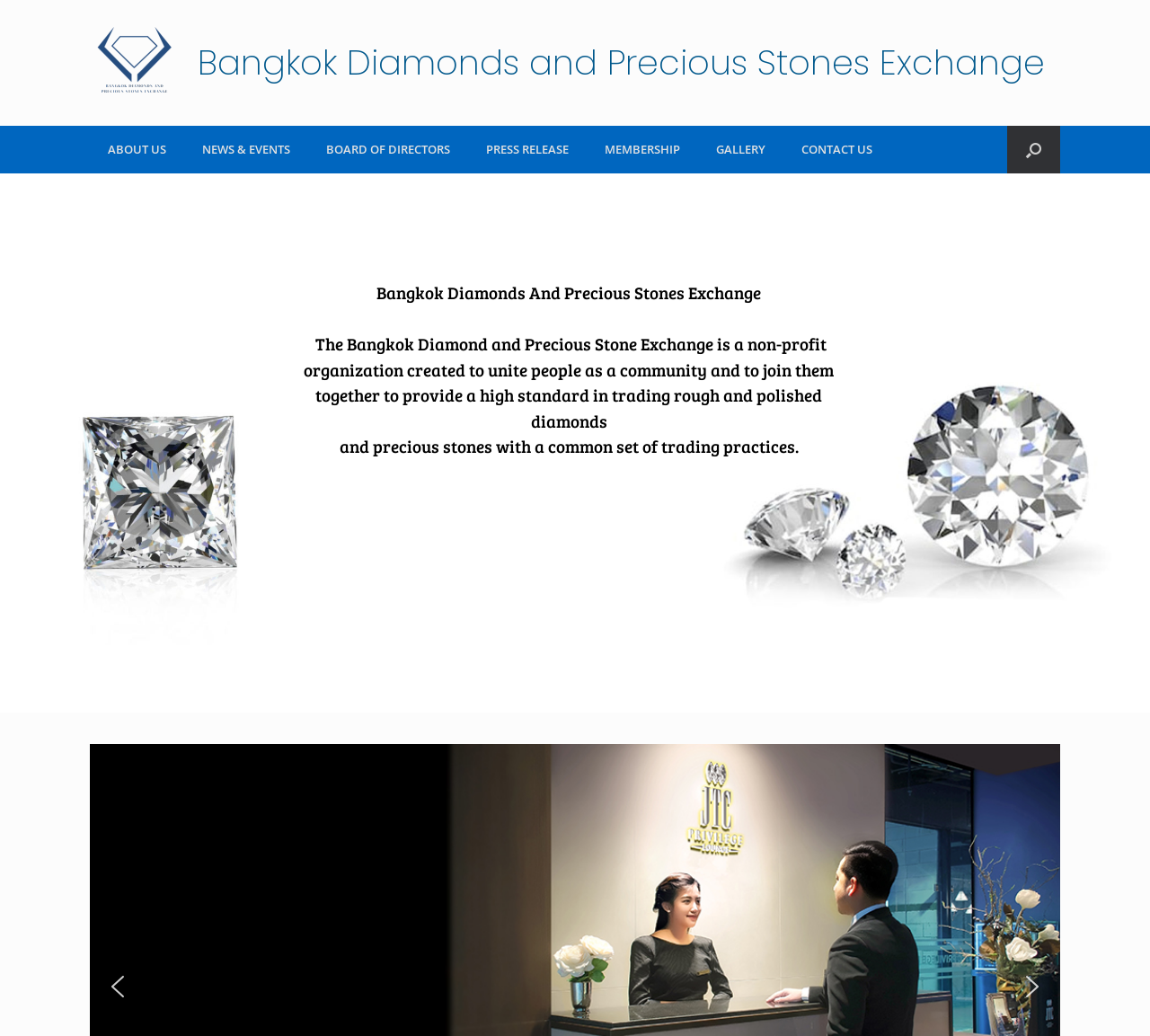Based on the element description, predict the bounding box coordinates (top-left x, top-left y, bottom-right x, bottom-right y) for the UI element in the screenshot: GALLERY

[0.607, 0.121, 0.681, 0.167]